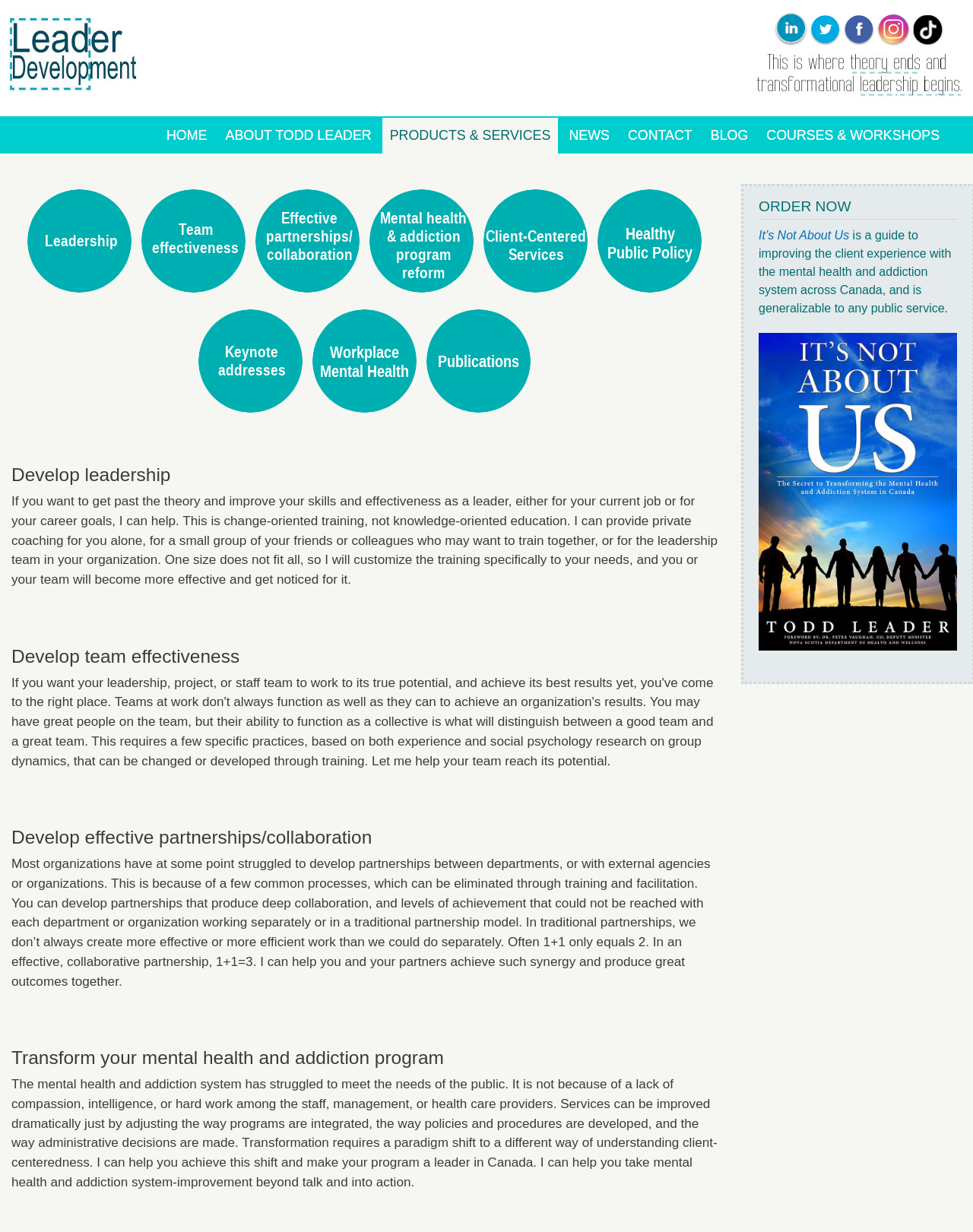Describe all the key features of the webpage in detail.

The webpage is about Leader Development, a service that offers training and coaching for leaders to improve their skills and effectiveness. At the top of the page, there is a link to skip to the main content and a navigation menu with links to the home page, about Todd Leader, products and services, news, contact, blog, and courses and workshops.

Below the navigation menu, there is a heading that reads "Leader Development" and a brief description that says "This is where the theory ends. Real leadership and transformational change are born here." 

On the left side of the page, there is a section with several links, each accompanied by an image. These links appear to be related to social media or online platforms.

The main content of the page is divided into four sections, each with a heading and a brief description. The sections are "Develop leadership", "Develop team effectiveness", "Develop effective partnerships/collaboration", and "Transform your mental health and addiction program". Each section provides a detailed description of the services offered by Leader Development in that area.

At the bottom of the page, there is a call-to-action button that reads "ORDER NOW" and a link to a guide called "It’s Not About Us", which is a guide to improving the client experience with the mental health and addiction system across Canada.